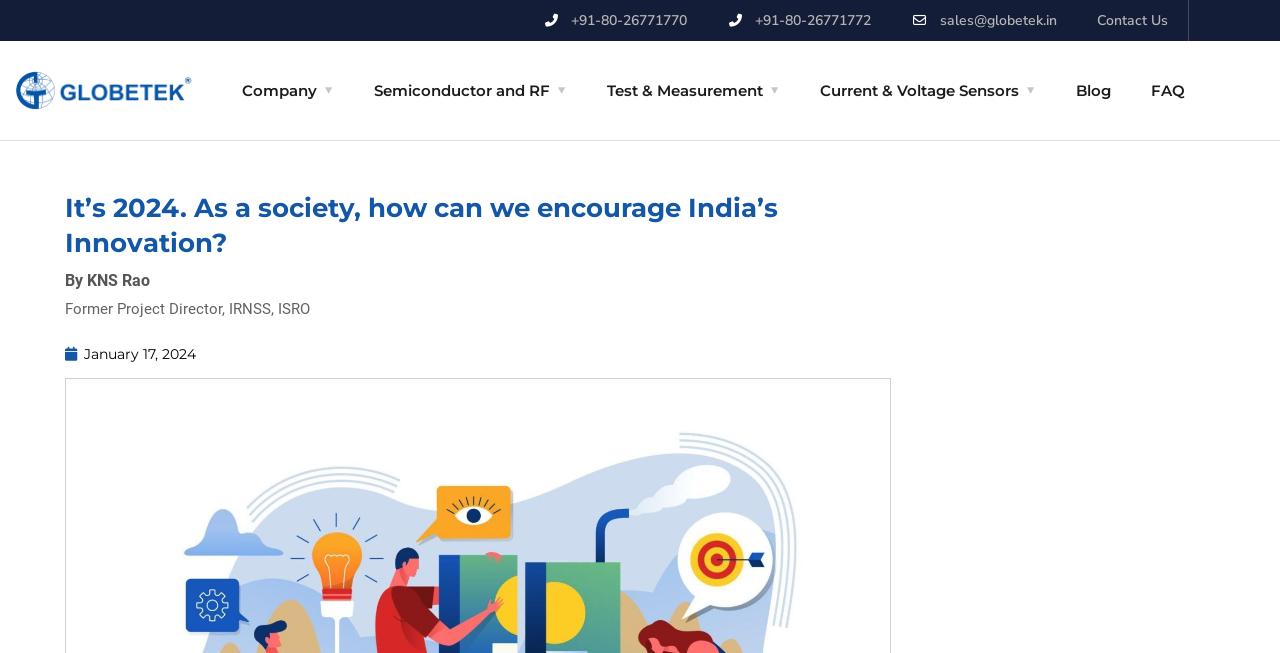What is the name of the company?
Please craft a detailed and exhaustive response to the question.

I found the company name by looking at the top-left corner of the webpage, where I saw a logo and a link with the text 'Globetek'. This suggests that the company name is Globetek.